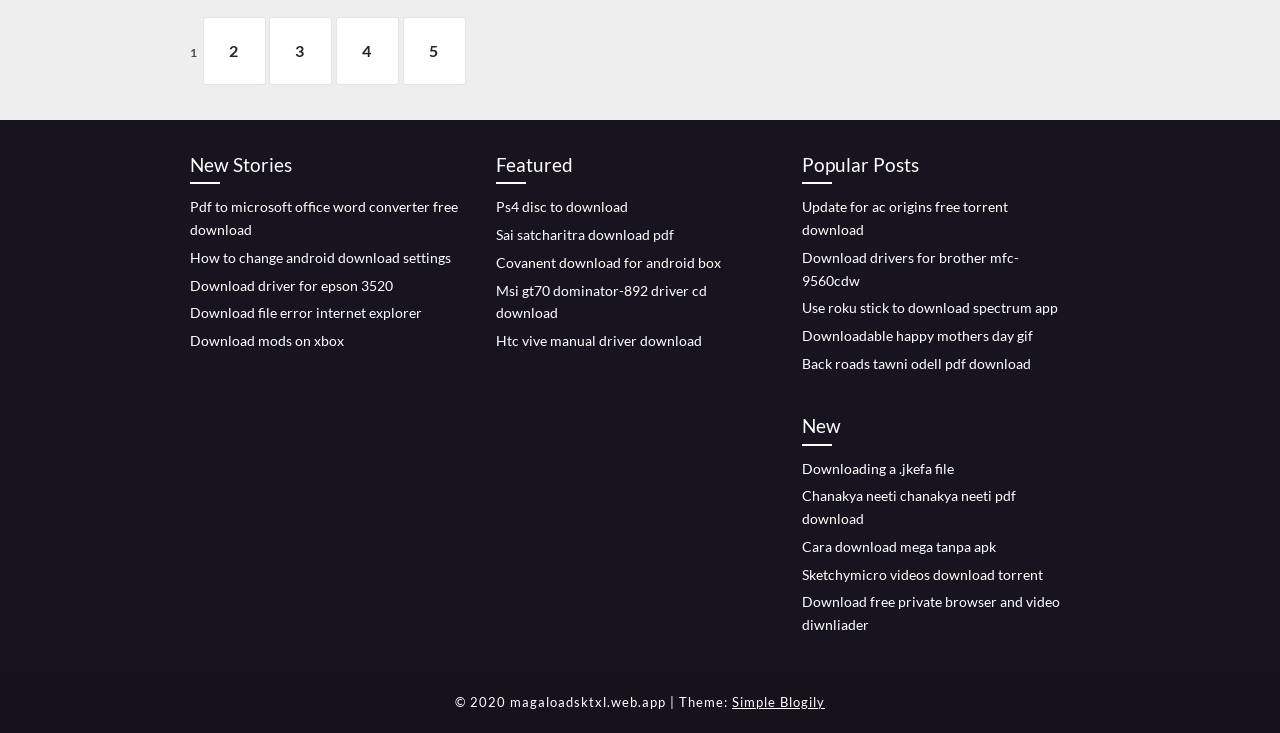How many categories of links are there?
From the image, respond using a single word or phrase.

3